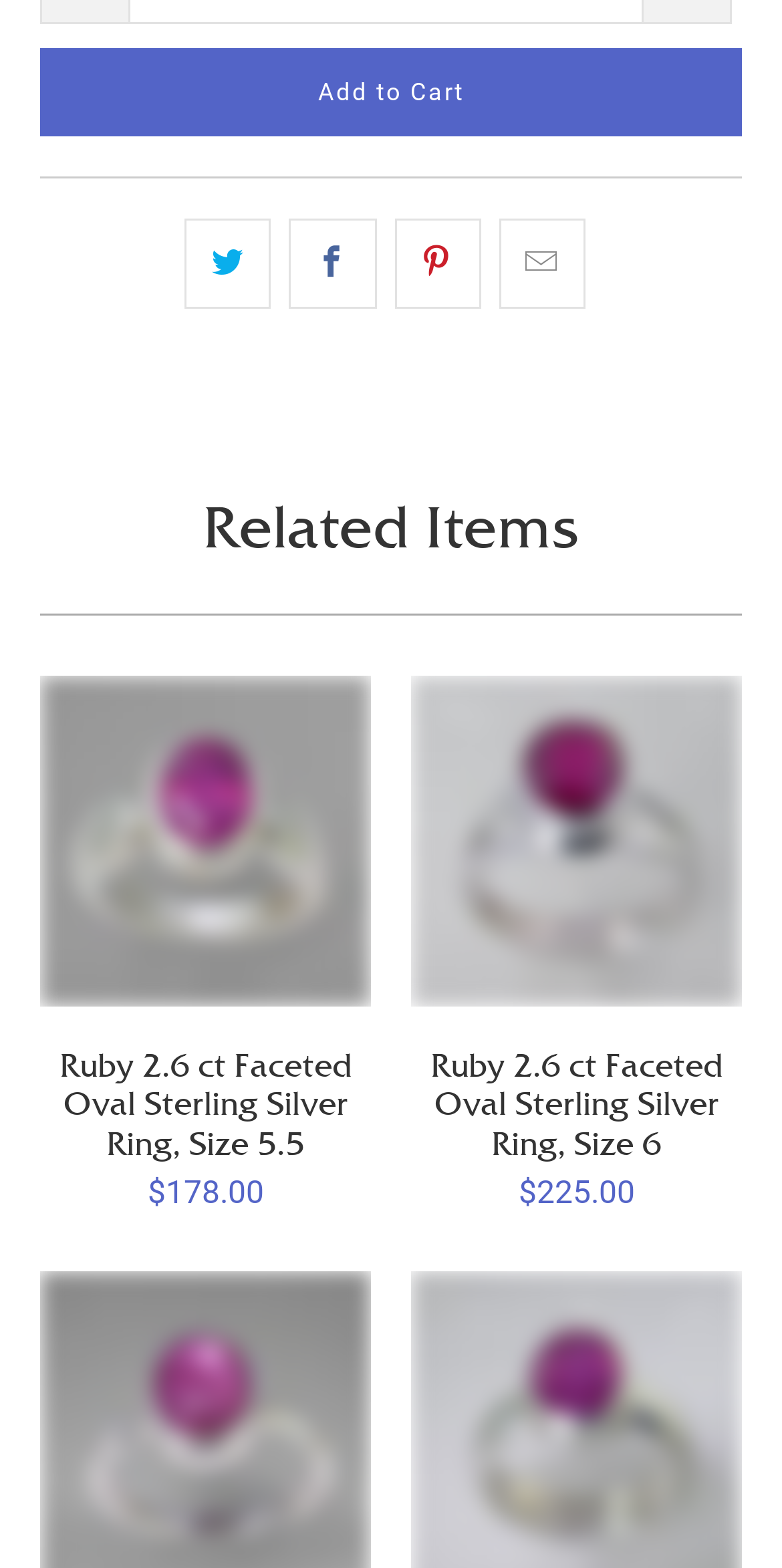What is the shape of the Ruby 2.6 ct Faceted Oval Sterling Silver Ring?
Please craft a detailed and exhaustive response to the question.

The text 'Faceted Oval' in the link descriptions suggests that the shape of the Ruby 2.6 ct Faceted Oval Sterling Silver Ring is oval.